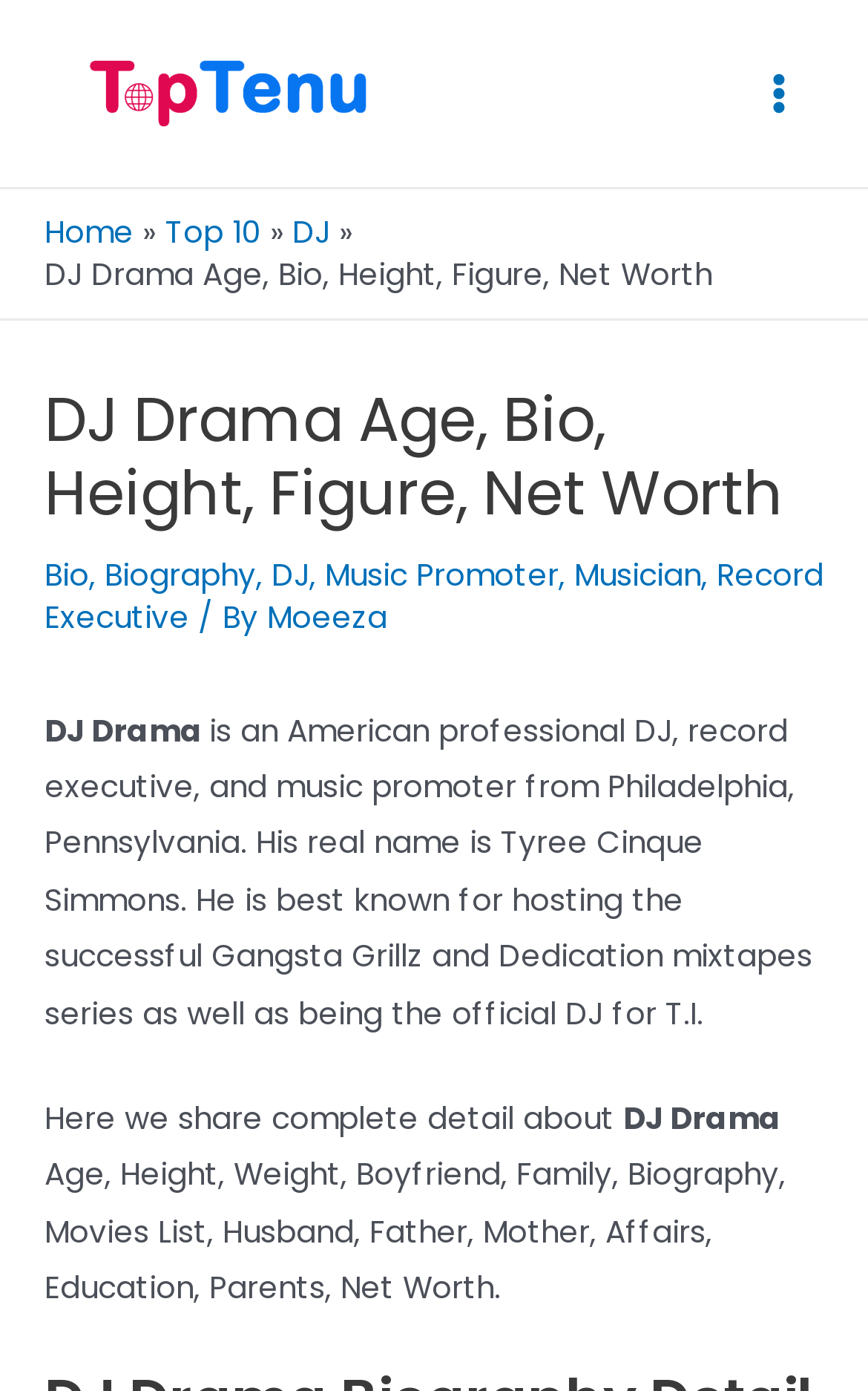Please specify the bounding box coordinates of the clickable region necessary for completing the following instruction: "Learn more about DJ Drama's music promotion". The coordinates must consist of four float numbers between 0 and 1, i.e., [left, top, right, bottom].

[0.374, 0.398, 0.644, 0.428]